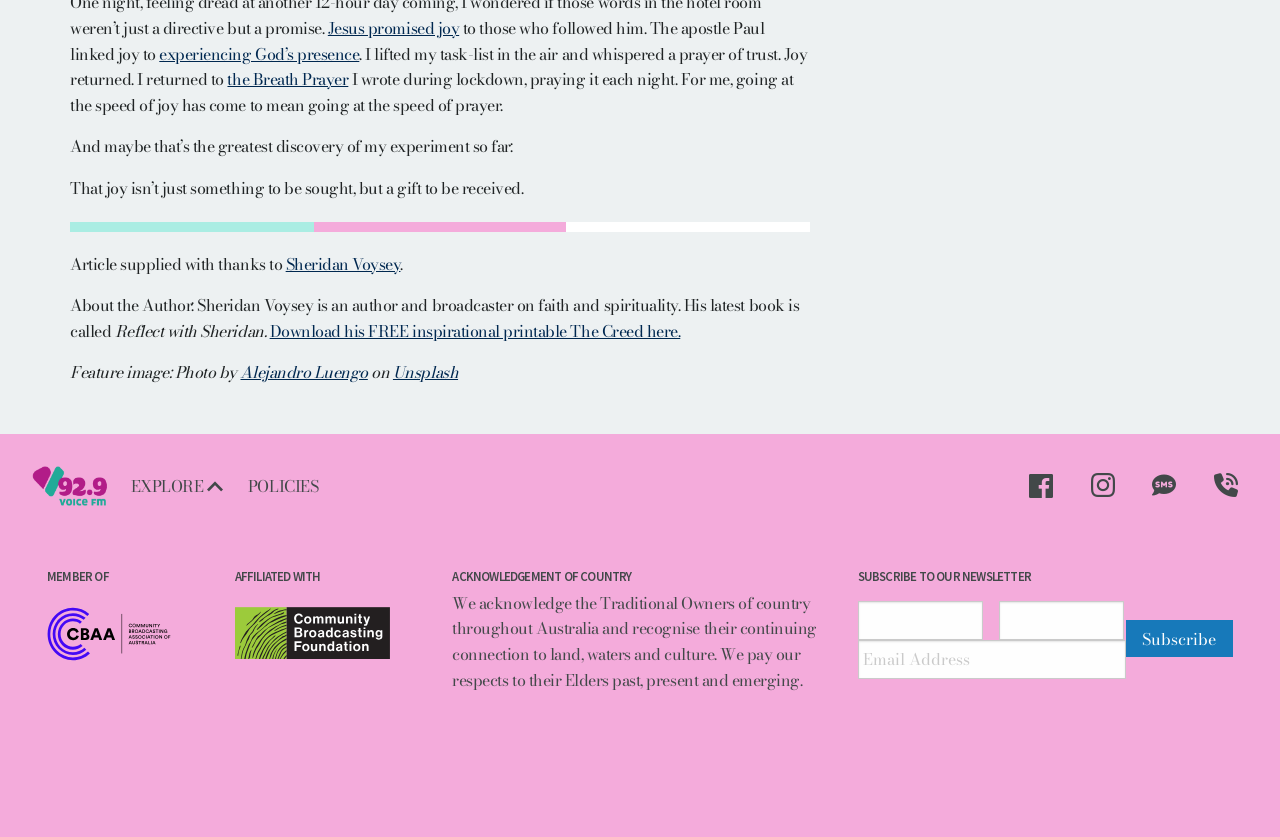Find the bounding box coordinates of the clickable area that will achieve the following instruction: "Click on October 15".

None